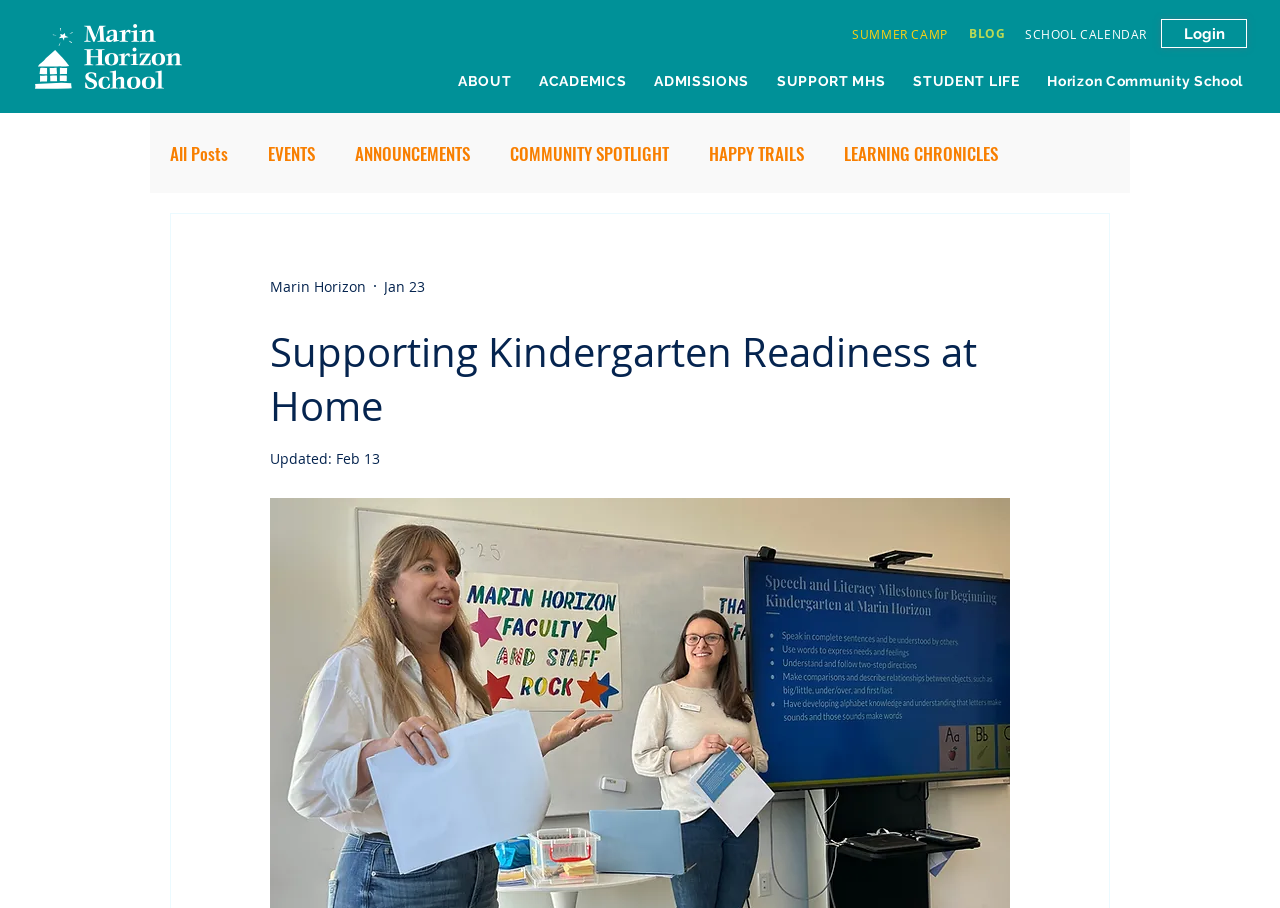Determine the bounding box of the UI component based on this description: "COMMUNITY SPOTLIGHT". The bounding box coordinates should be four float values between 0 and 1, i.e., [left, top, right, bottom].

[0.398, 0.155, 0.523, 0.182]